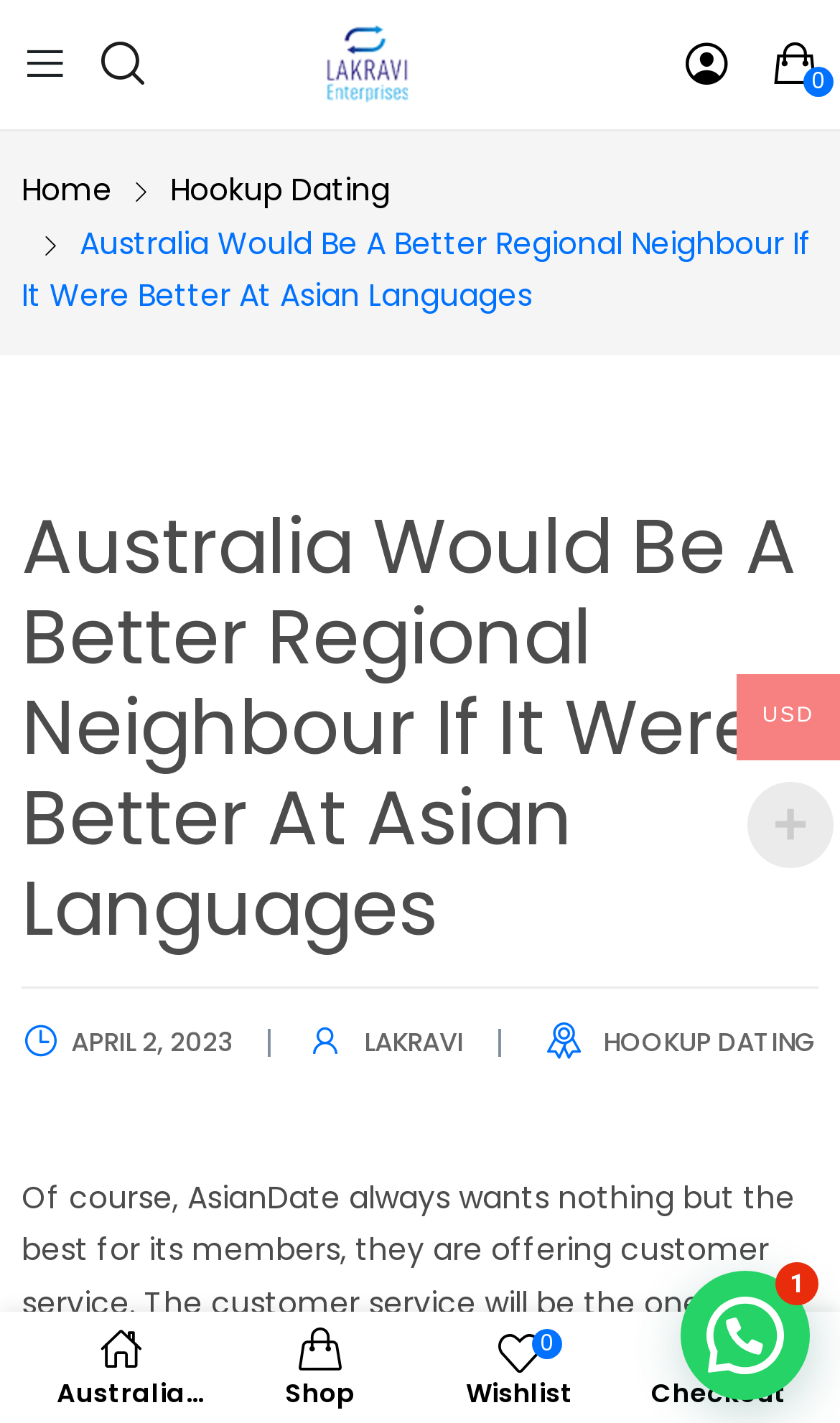Pinpoint the bounding box coordinates of the element that must be clicked to accomplish the following instruction: "View the Checkout page". The coordinates should be in the format of four float numbers between 0 and 1, i.e., [left, top, right, bottom].

[0.737, 0.932, 0.974, 0.994]